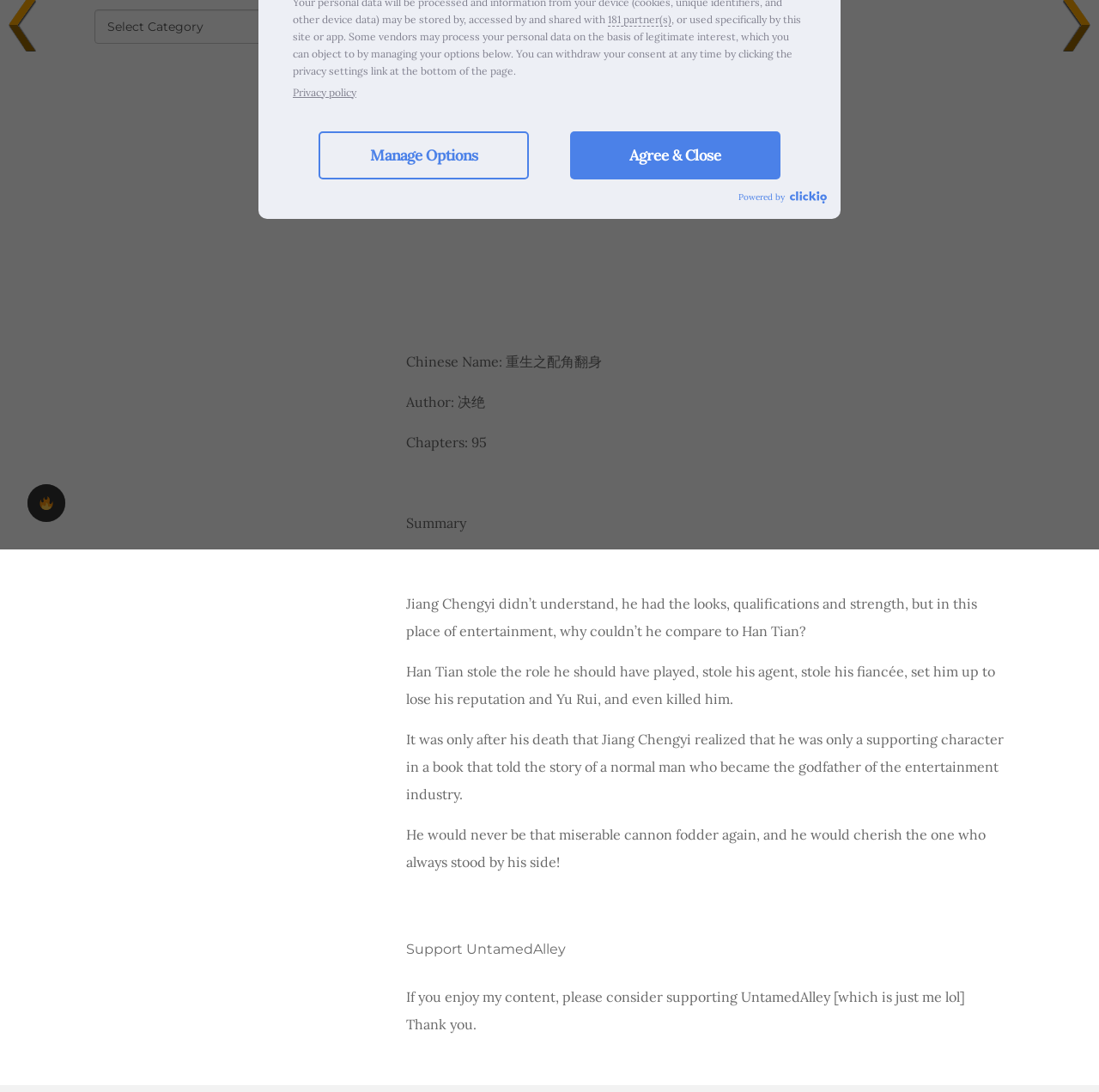From the webpage screenshot, predict the bounding box of the UI element that matches this description: "parent_node: Powered by title="Clickio"".

[0.719, 0.175, 0.752, 0.188]